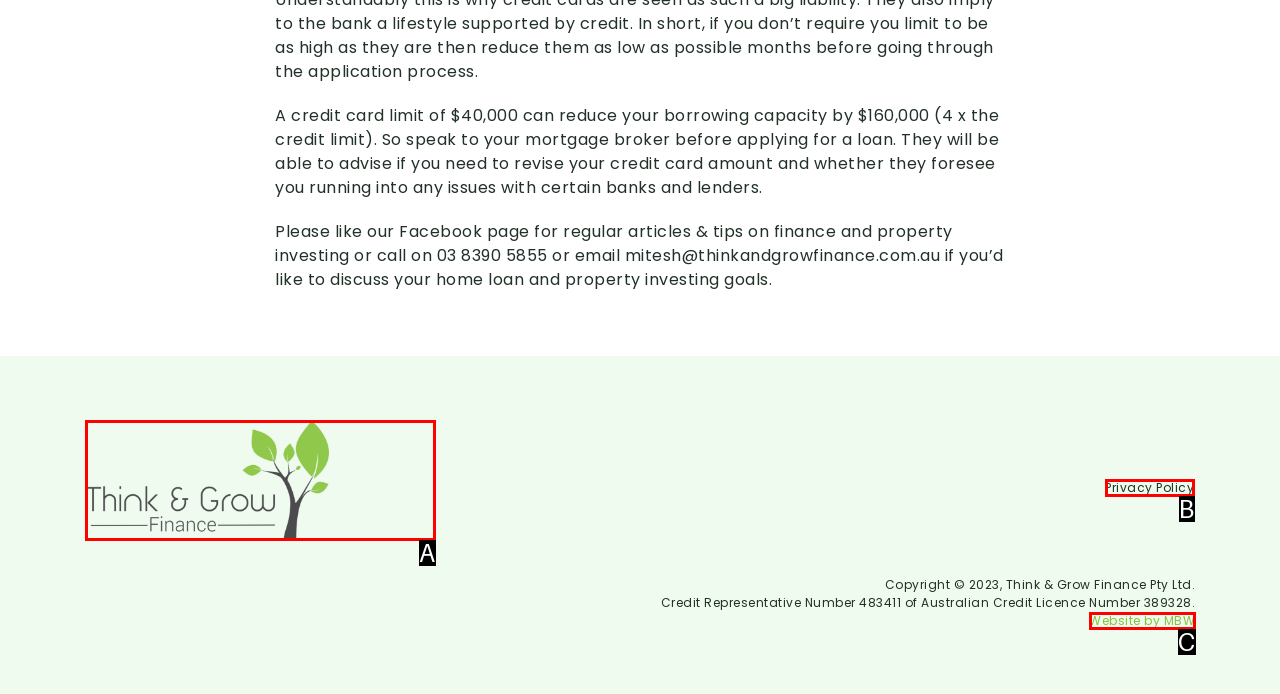Identify the HTML element that corresponds to the description: Website by MBW
Provide the letter of the matching option from the given choices directly.

C